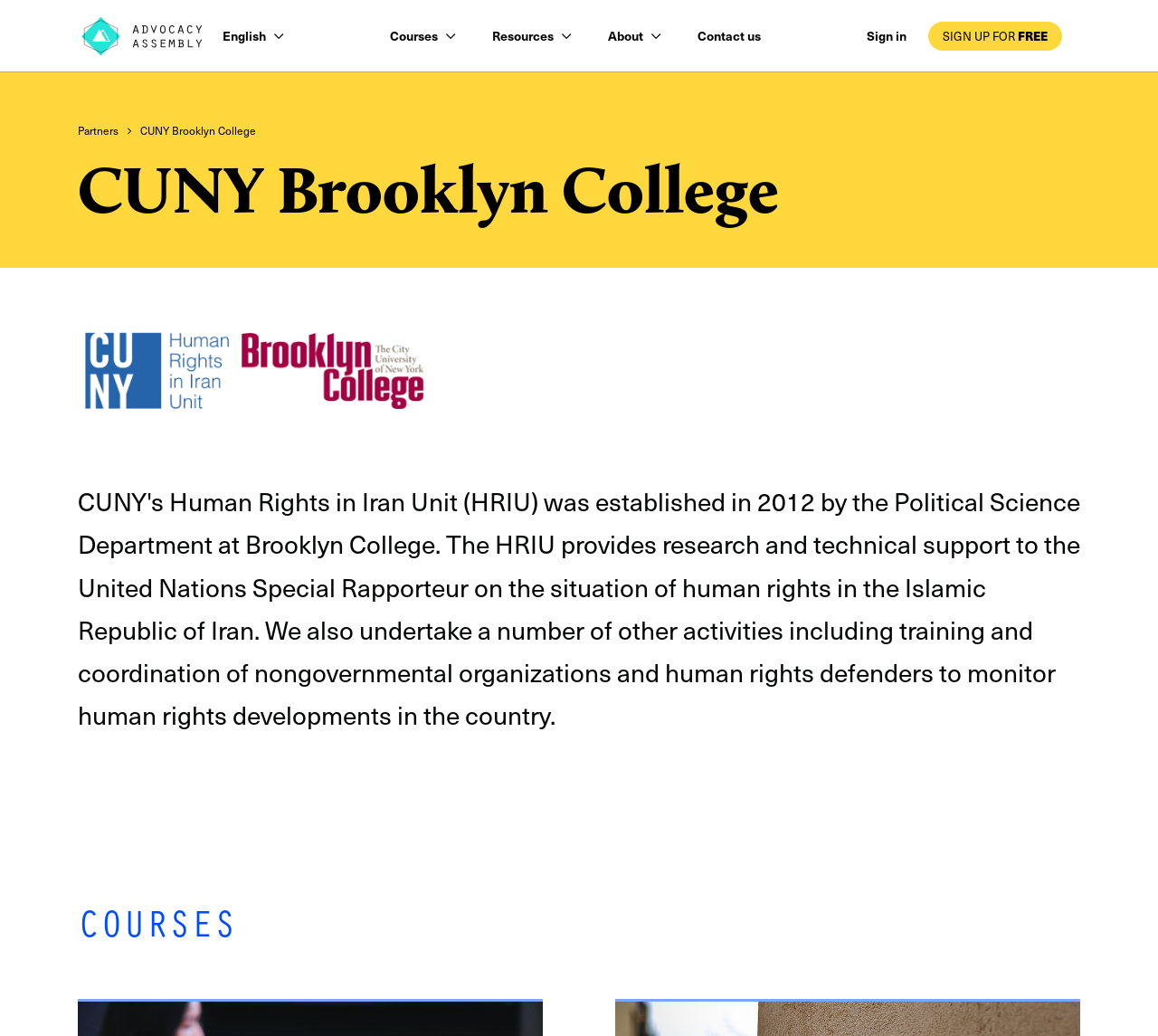Please locate the bounding box coordinates of the element's region that needs to be clicked to follow the instruction: "Click the Advocacy Assembly link". The bounding box coordinates should be provided as four float numbers between 0 and 1, i.e., [left, top, right, bottom].

[0.067, 0.014, 0.177, 0.056]